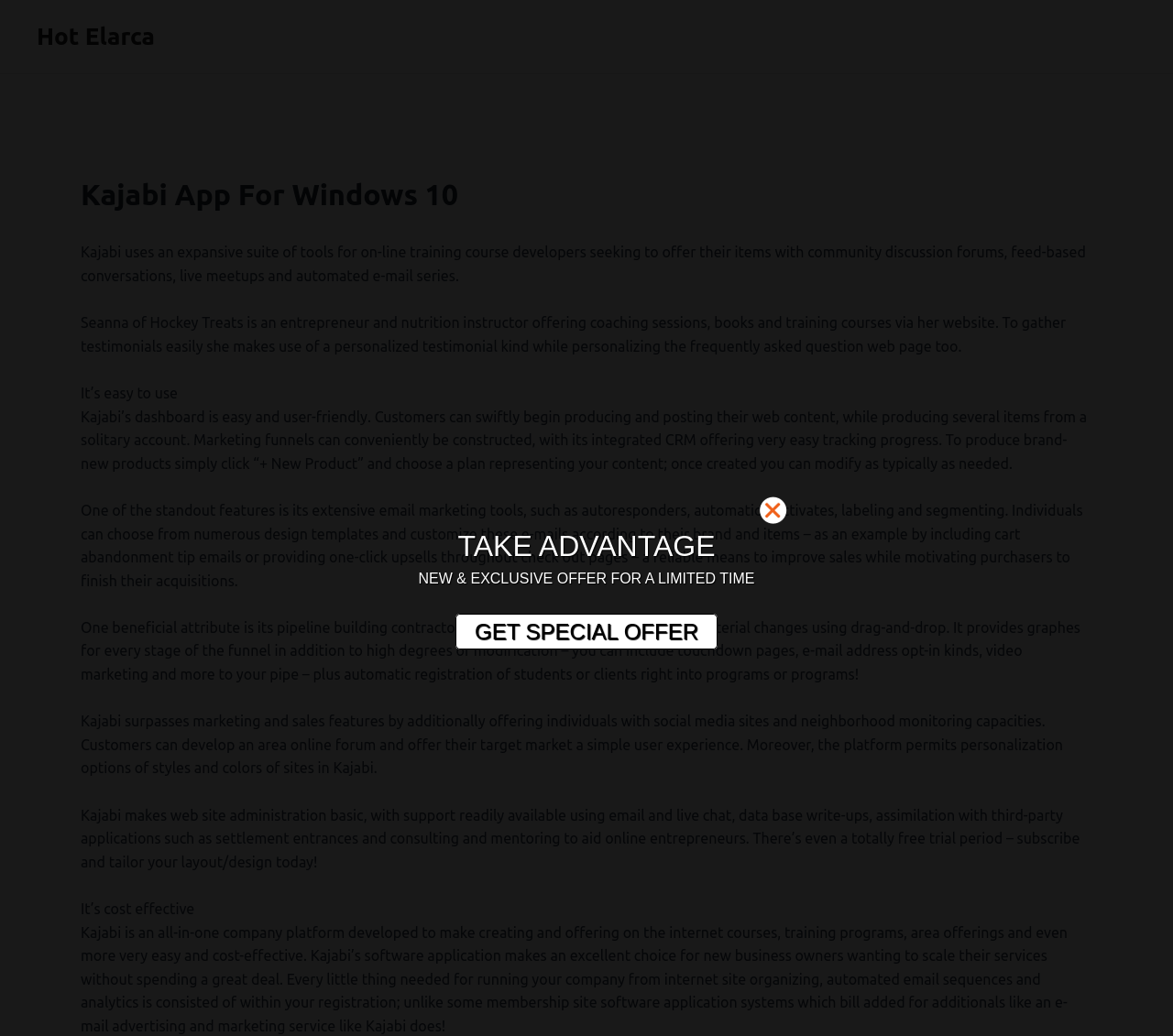Answer the following inquiry with a single word or phrase:
What is the cost-effectiveness of Kajabi?

All-in-one platform